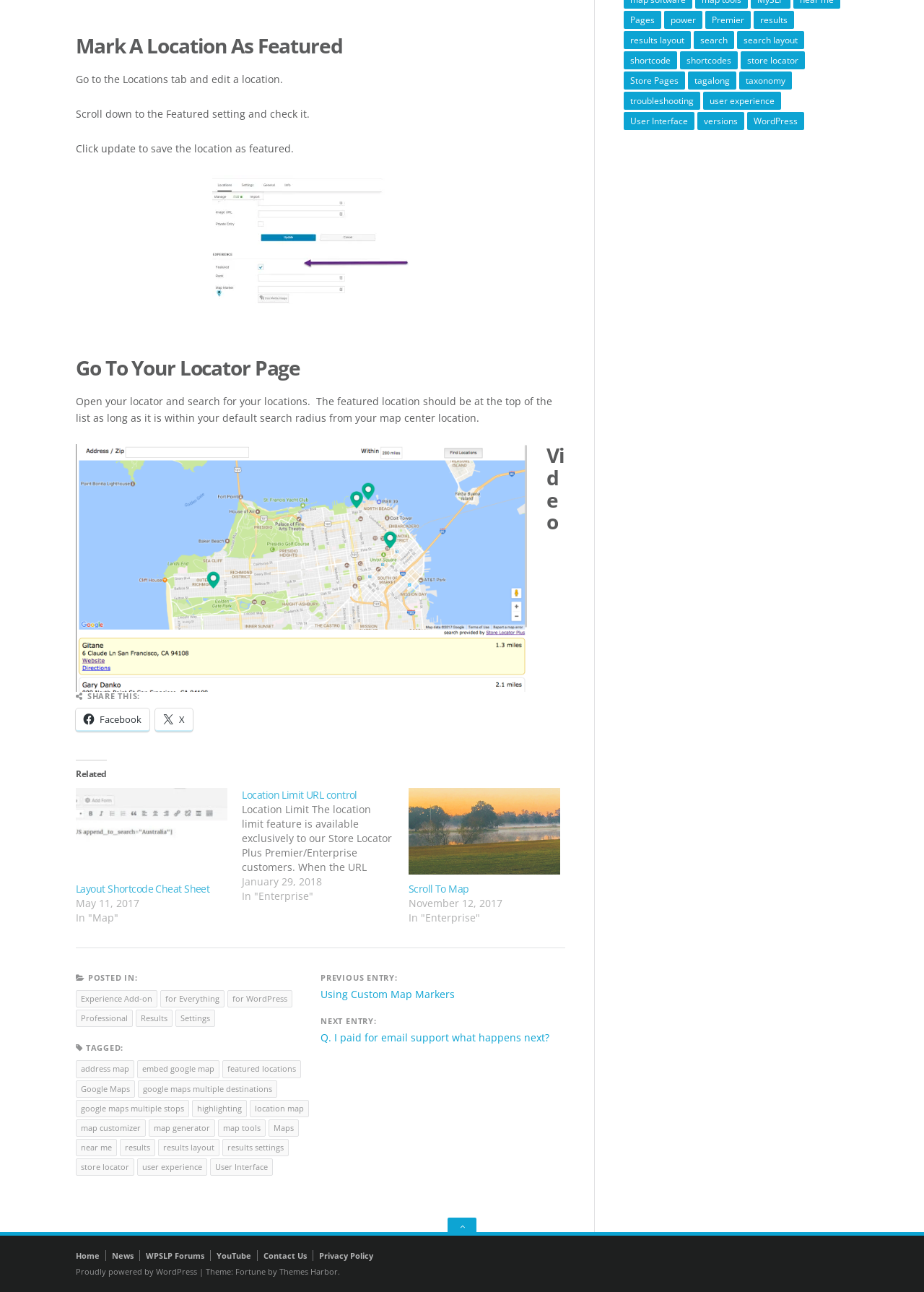Identify the bounding box coordinates of the element to click to follow this instruction: 'View the 'Using Custom Map Markers' post'. Ensure the coordinates are four float values between 0 and 1, provided as [left, top, right, bottom].

[0.347, 0.764, 0.492, 0.775]